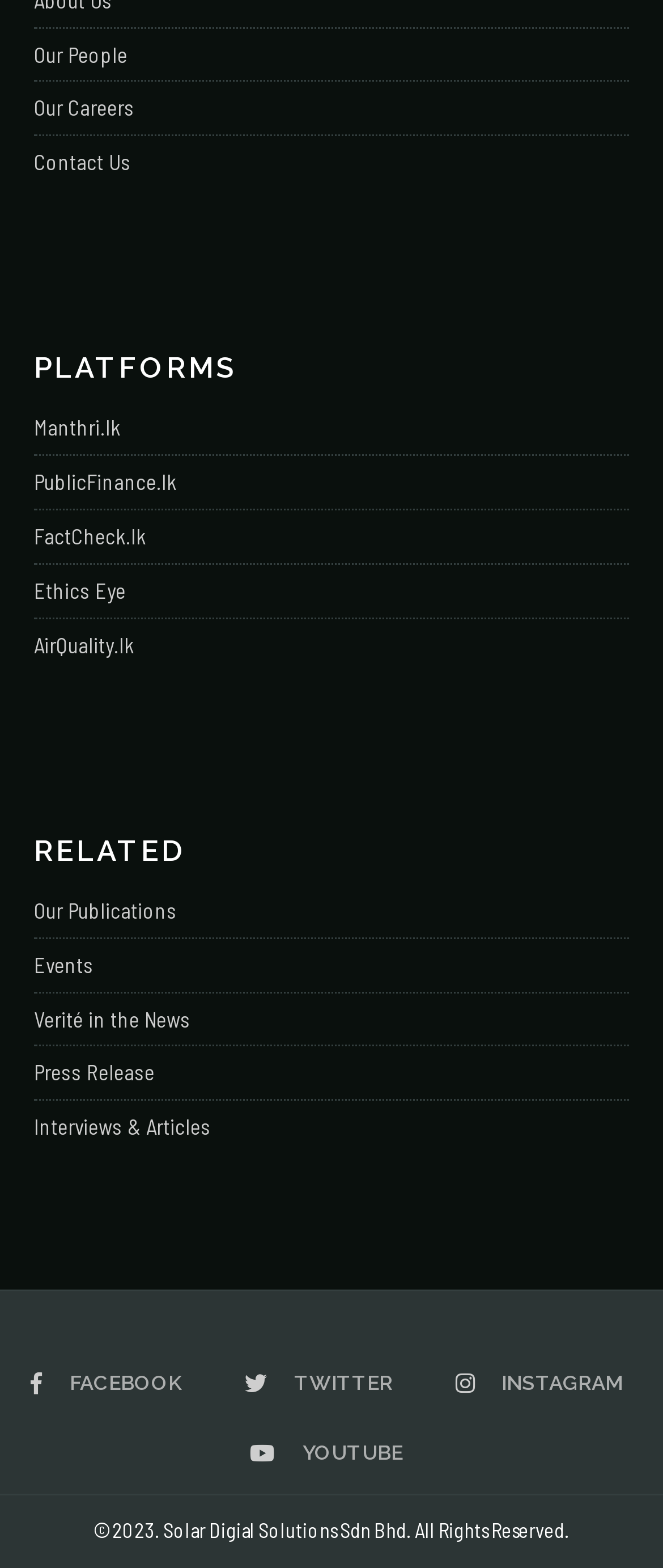Locate the bounding box coordinates of the clickable area to execute the instruction: "Click on Our People". Provide the coordinates as four float numbers between 0 and 1, represented as [left, top, right, bottom].

[0.051, 0.025, 0.192, 0.043]